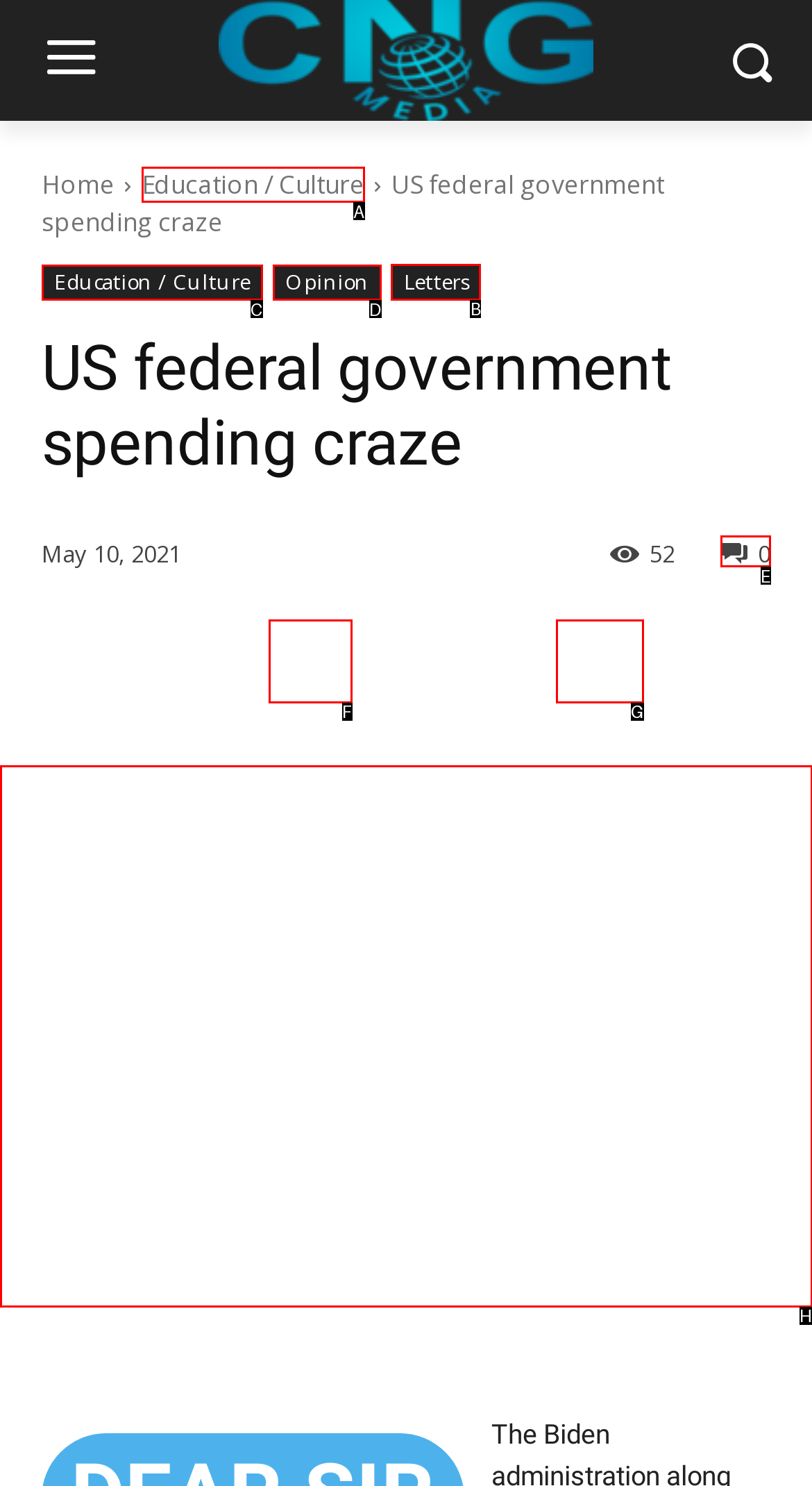Determine the letter of the UI element that you need to click to perform the task: view letters.
Provide your answer with the appropriate option's letter.

B